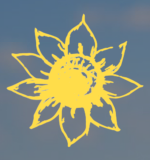Based on the image, please elaborate on the answer to the following question:
What is the theme of the logo?

The caption explains that the logo symbolizes the theme of following God's light and embodying spiritual growth, reflecting a metaphor of life's journey in connecting with faith, which suggests that the theme of the logo is spiritual growth.